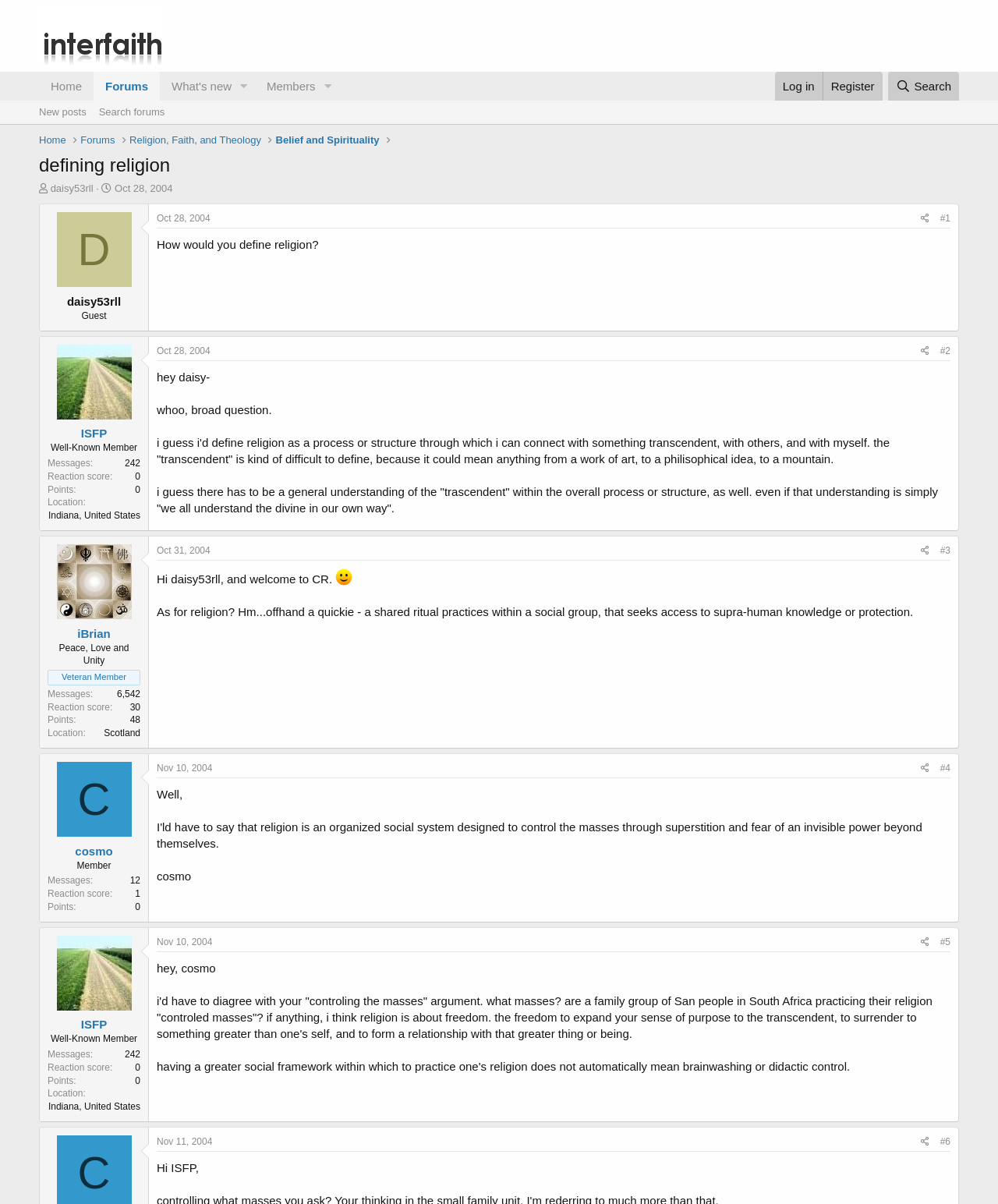Please specify the bounding box coordinates in the format (top-left x, top-left y, bottom-right x, bottom-right y), with values ranging from 0 to 1. Identify the bounding box for the UI component described as follows: Nov 10, 2004

[0.157, 0.778, 0.213, 0.787]